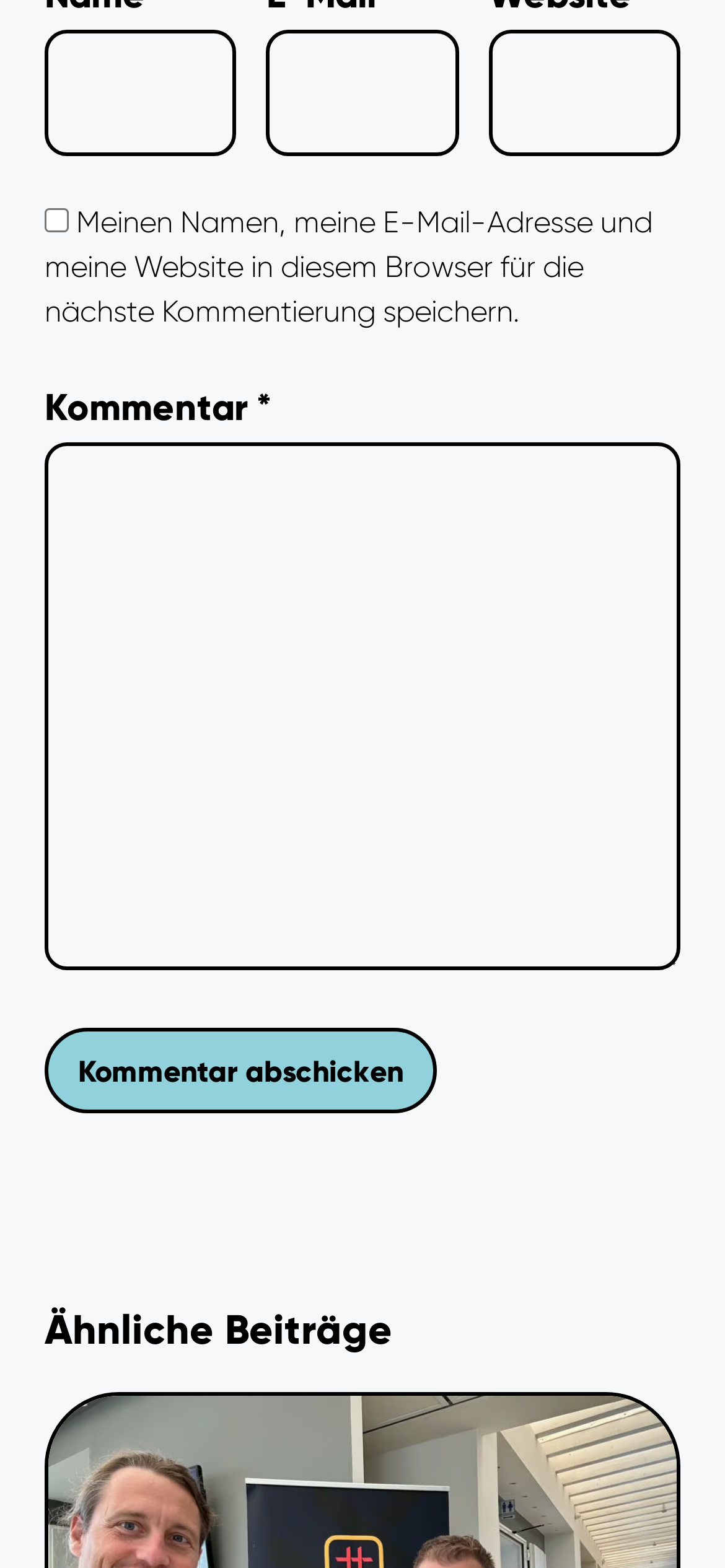Utilize the information from the image to answer the question in detail:
What is the purpose of the checkbox?

The checkbox is labeled 'Meinen Namen, meine E-Mail-Adresse und meine Website in diesem Browser für die nächste Kommentierung speichern.' which translates to 'Save my name, email address, and website in this browser for the next comment.' Therefore, the purpose of the checkbox is to save comment information.